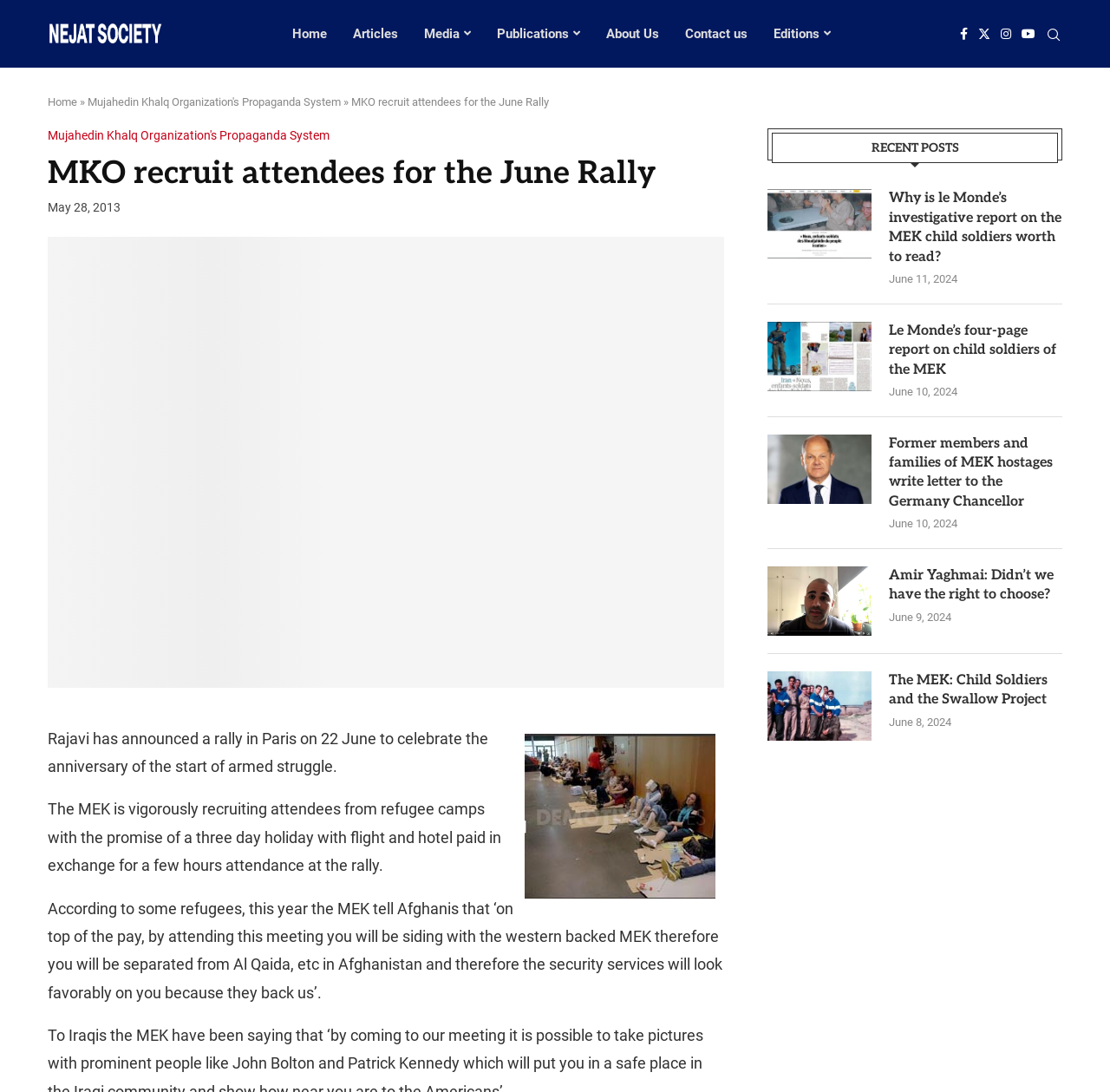Locate the UI element that matches the description Mujahedin Khalq Organization's Propaganda System in the webpage screenshot. Return the bounding box coordinates in the format (top-left x, top-left y, bottom-right x, bottom-right y), with values ranging from 0 to 1.

[0.043, 0.118, 0.297, 0.131]